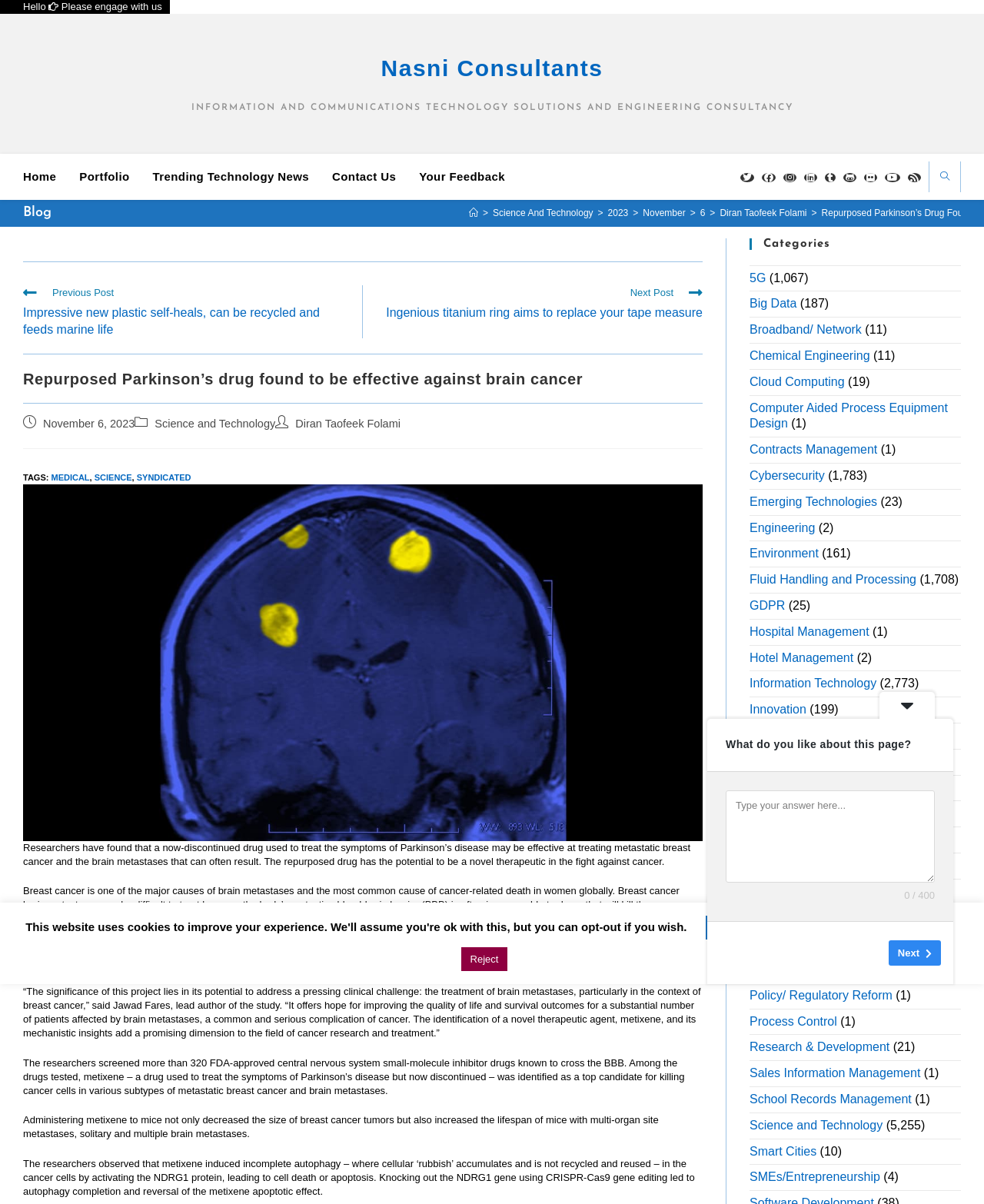Please identify the bounding box coordinates of the element that needs to be clicked to execute the following command: "Visit the 'Science And Technology' category". Provide the bounding box using four float numbers between 0 and 1, formatted as [left, top, right, bottom].

[0.157, 0.347, 0.28, 0.357]